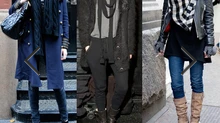Describe the image with as much detail as possible.

The image showcases a stylish collage of three different winter outfits, highlighting contemporary trends in women’s fashion. 

1. The left outfit features a long navy coat layered over a casual top, paired with slim-fit denim jeans and a stylish handbag, embodying a chic and sophisticated look.
2. The center outfit is a monochrome ensemble that includes a black cardigan over a form-fitting top and matching pants, exuding a sleek, modern vibe perfect for colder weather.
3. On the right, the outfit combines a layered approach with a leather jacket, a checked shirt, and skinny jeans, finished off with knee-high boots, creating an edgy yet fashionable appearance.

This variety of looks demonstrates how to blend comfort and style, offering inspiration for seasonal dressing.